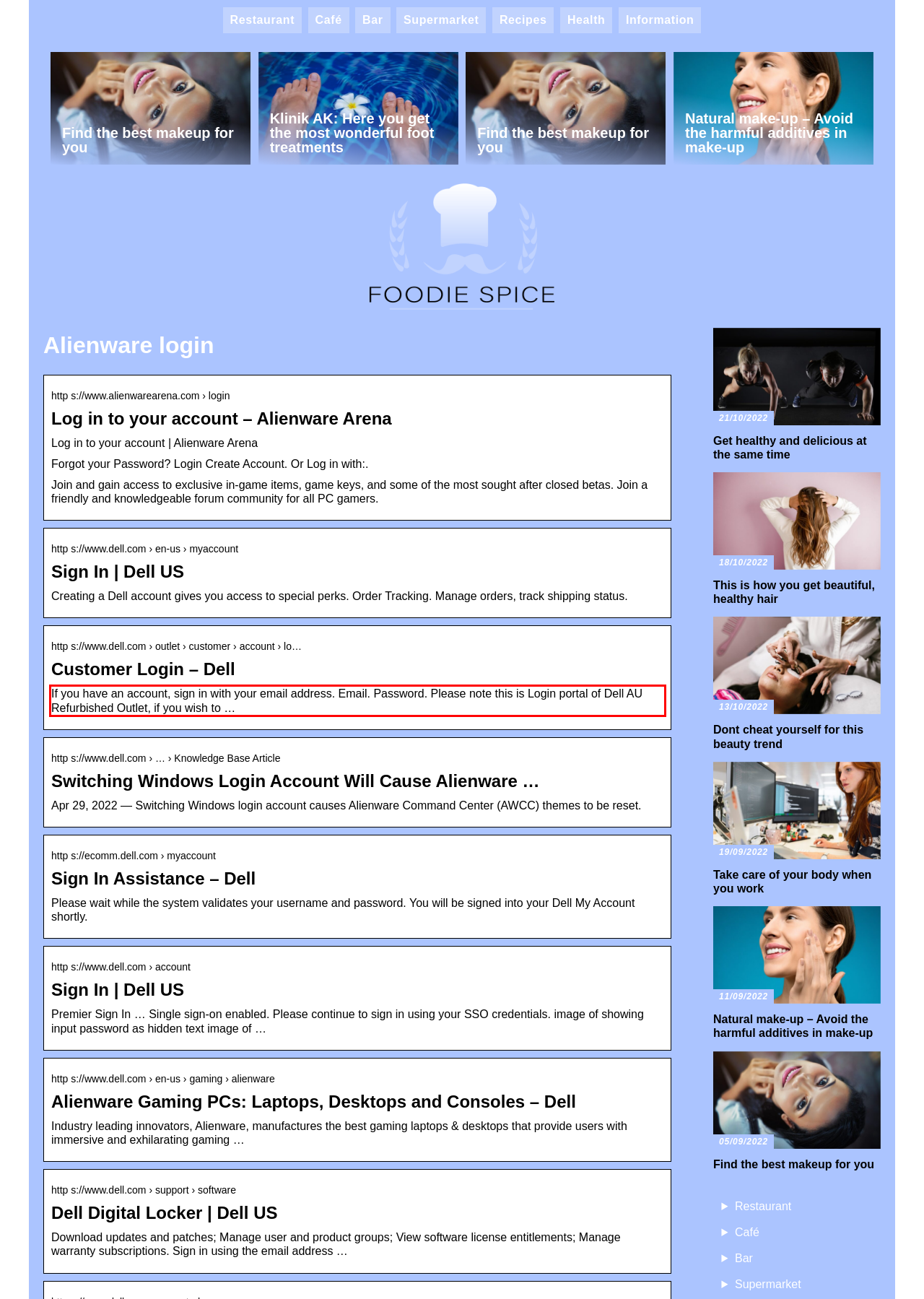Please perform OCR on the text content within the red bounding box that is highlighted in the provided webpage screenshot.

If you have an account, sign in with your email address. Email. Password. Please note this is Login portal of Dell AU Refurbished Outlet, if you wish to …